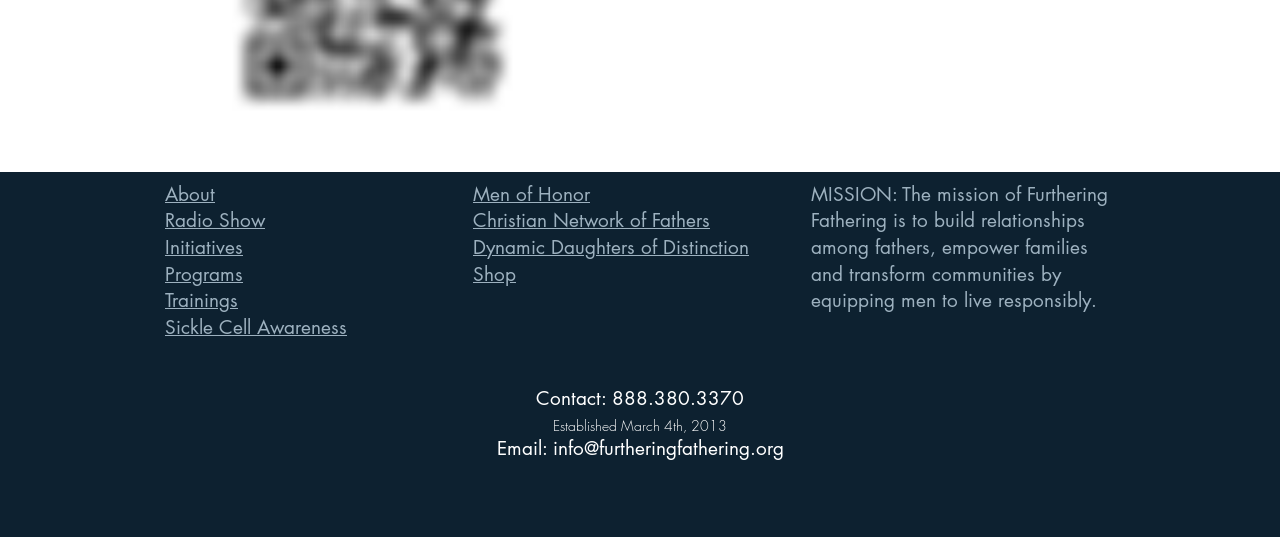Please give a succinct answer to the question in one word or phrase:
What is the date of establishment?

March 4th, 2013